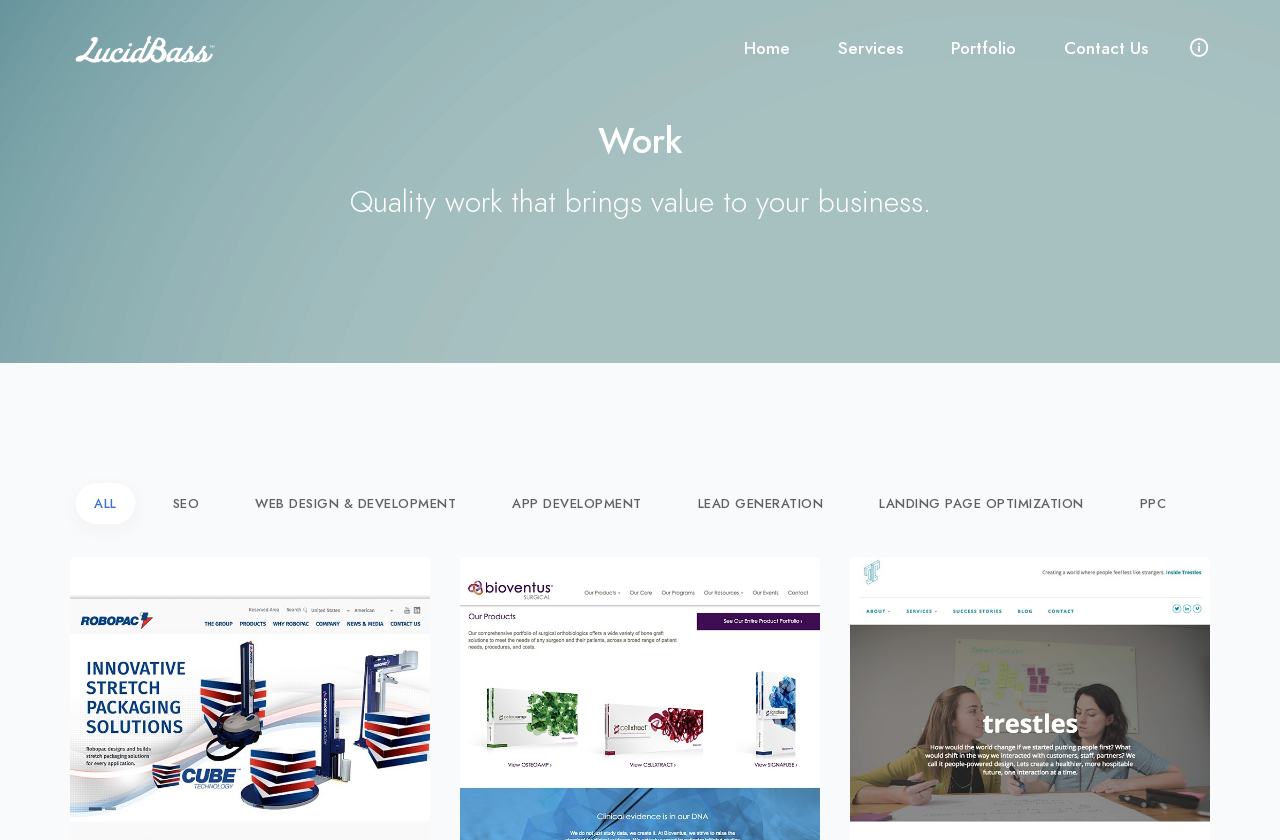Please determine the bounding box coordinates for the element that should be clicked to follow these instructions: "Click the button with a right arrow icon".

[0.928, 0.043, 0.945, 0.073]